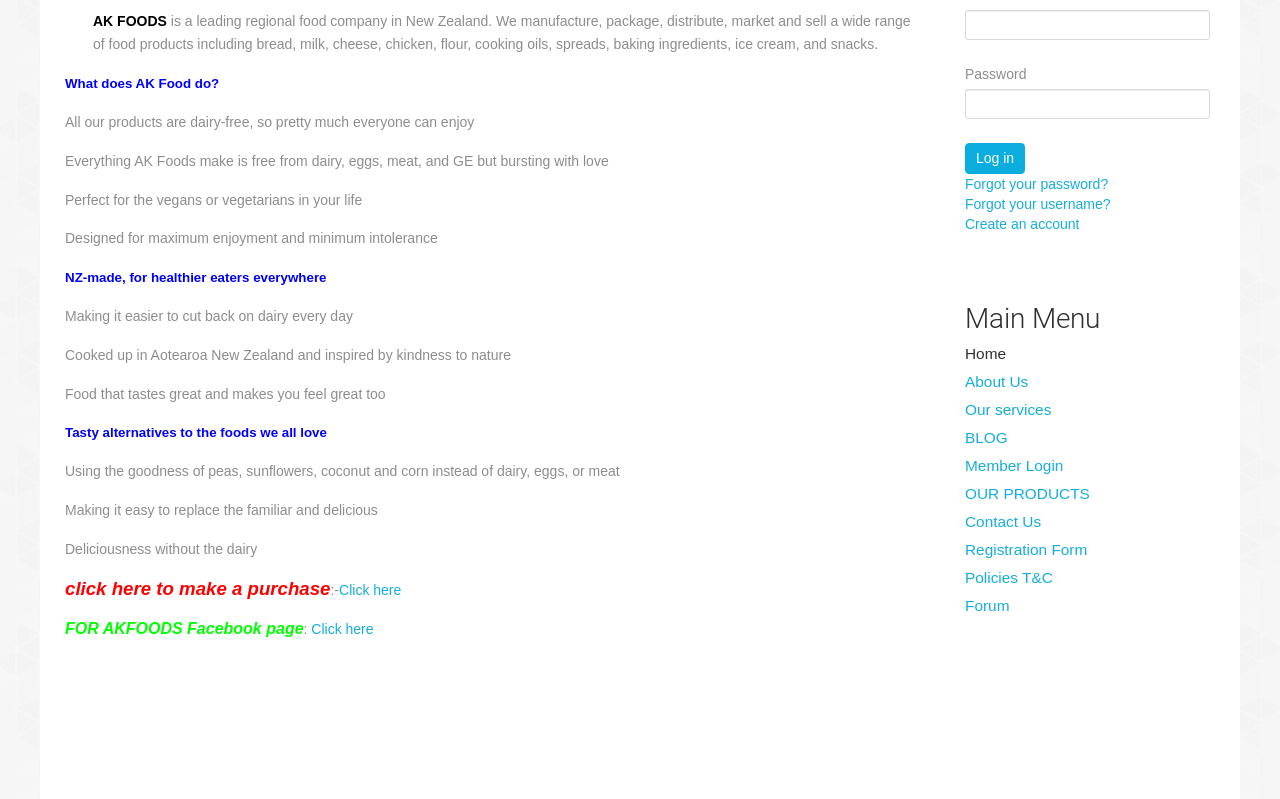What is AK Foods?
Carefully analyze the image and provide a detailed answer to the question.

Based on the StaticText element with the text 'AK FOODS' and the subsequent description, it can be inferred that AK Foods is a regional food company in New Zealand.